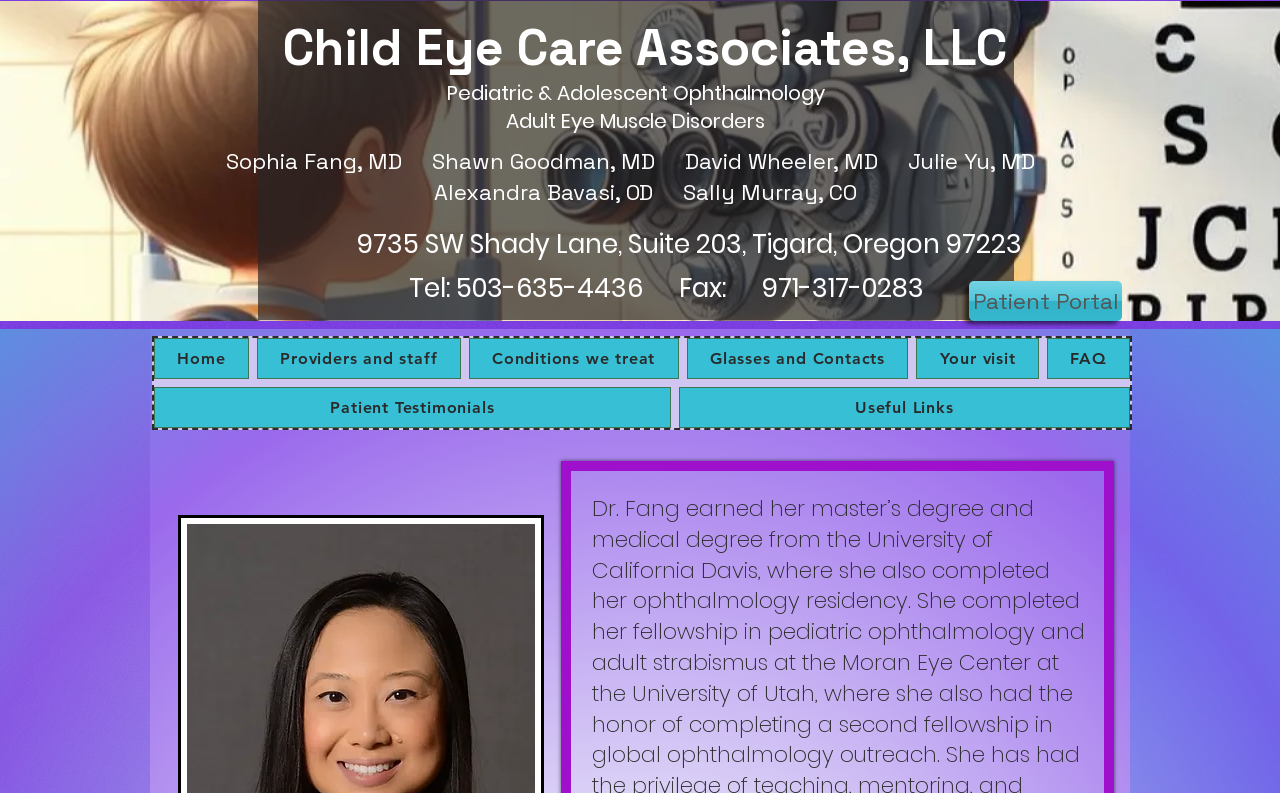Create an elaborate caption for the webpage.

The webpage is about Child Eye Care Associates, LLC, a pediatric and adolescent ophthalmology practice. At the top, there is a heading with the practice's name, followed by a brief description of their services, including pediatric and adolescent ophthalmology and adult eye muscle disorders.

Below the heading, there is a list of doctors and staff members, including Sophia Fang, MD, Shawn Goodman, MD, David Wheeler, MD, Julie Yu, MD, Alexandra Bavasi, OD, and Sally Murray, CO.

To the right of the staff list, there is a navigation menu with several buttons and links. The menu includes options such as "Home", "Providers and staff", "Conditions we treat", "Glasses and Contacts", "Your visit", "FAQ", "Patient Testimonials", and "Useful Links". Some of these options have dropdown menus.

At the bottom of the page, there is a link to the "Patient Portal" and the practice's contact information, including their address, phone number, and fax number.